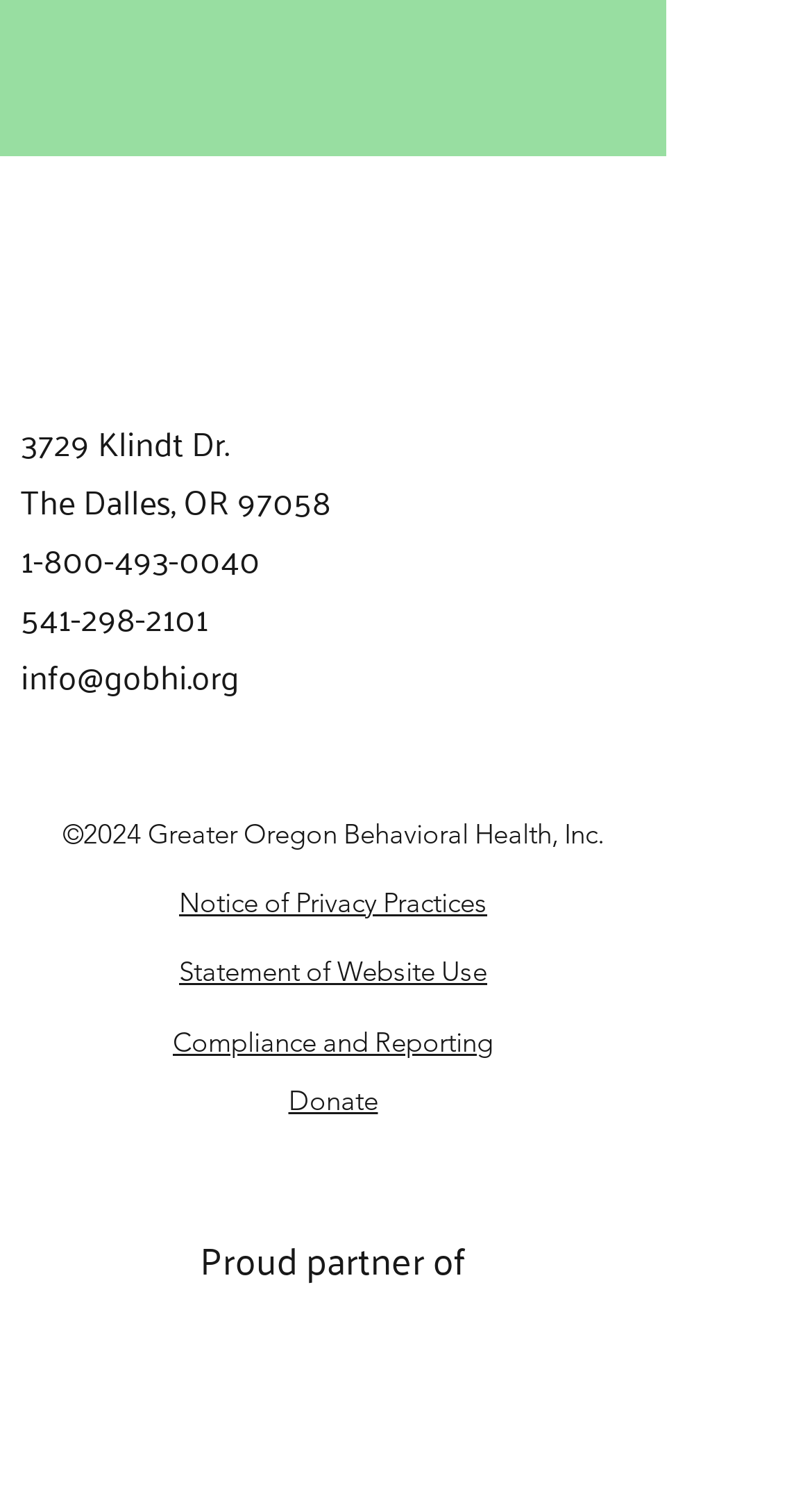What is the name of the organization?
Please give a detailed answer to the question using the information shown in the image.

I found the name of the organization by looking at the static text element at the bottom of the page, which contains the copyright information.